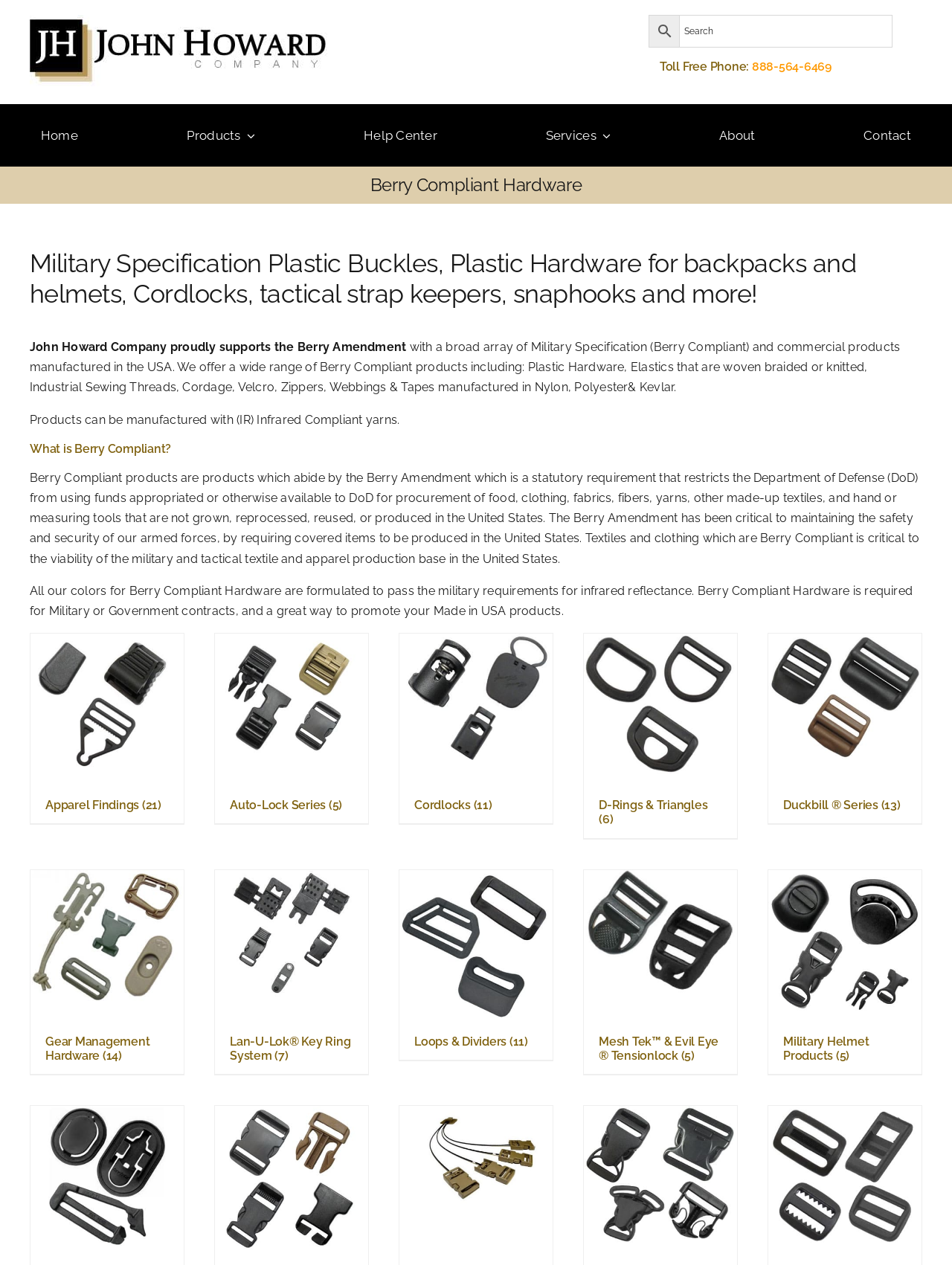Please provide a brief answer to the following inquiry using a single word or phrase:
What is the purpose of the 'Visit product category' links?

To view products in a specific category